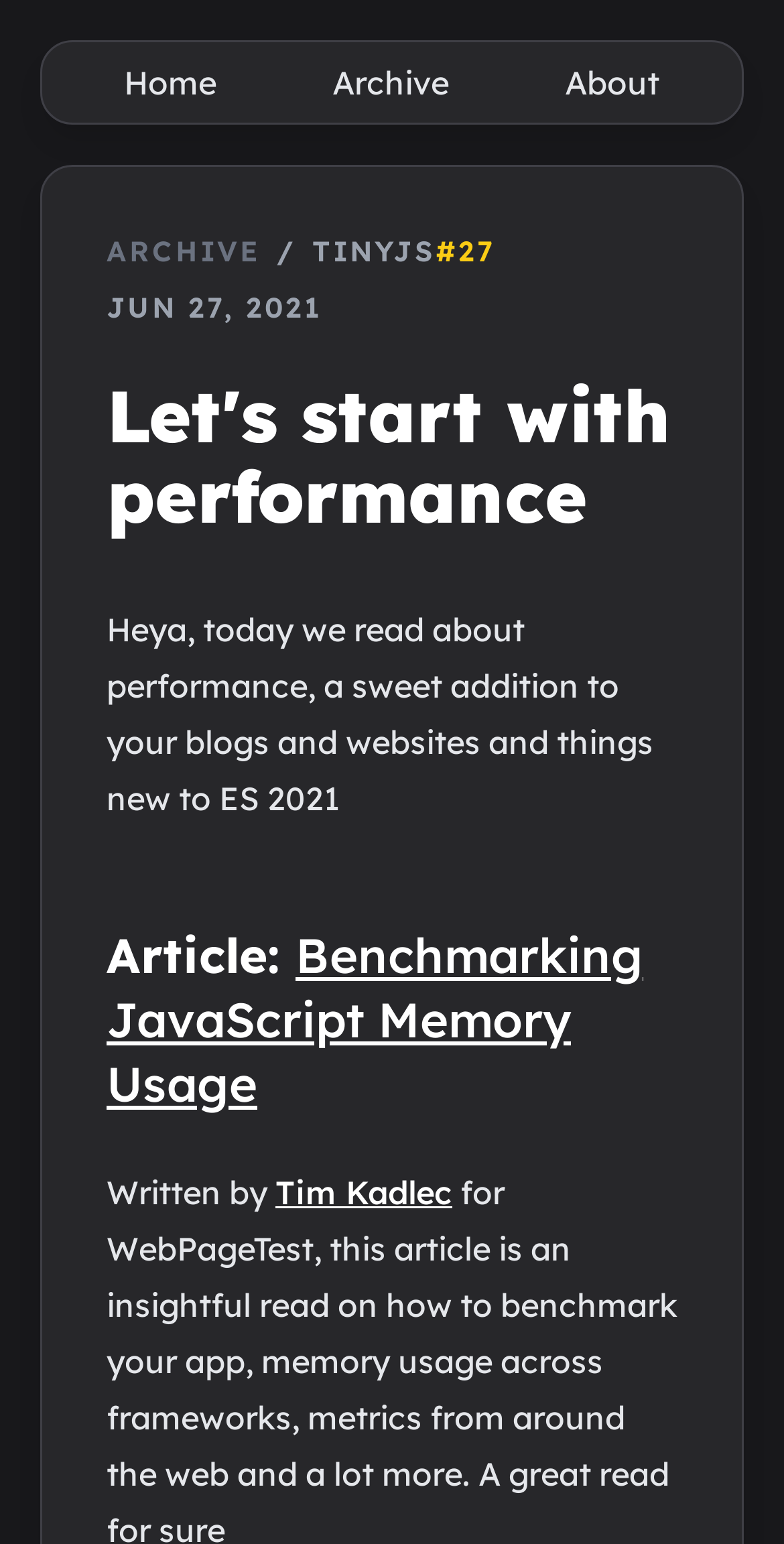Identify the title of the webpage and provide its text content.

Let's start with performance